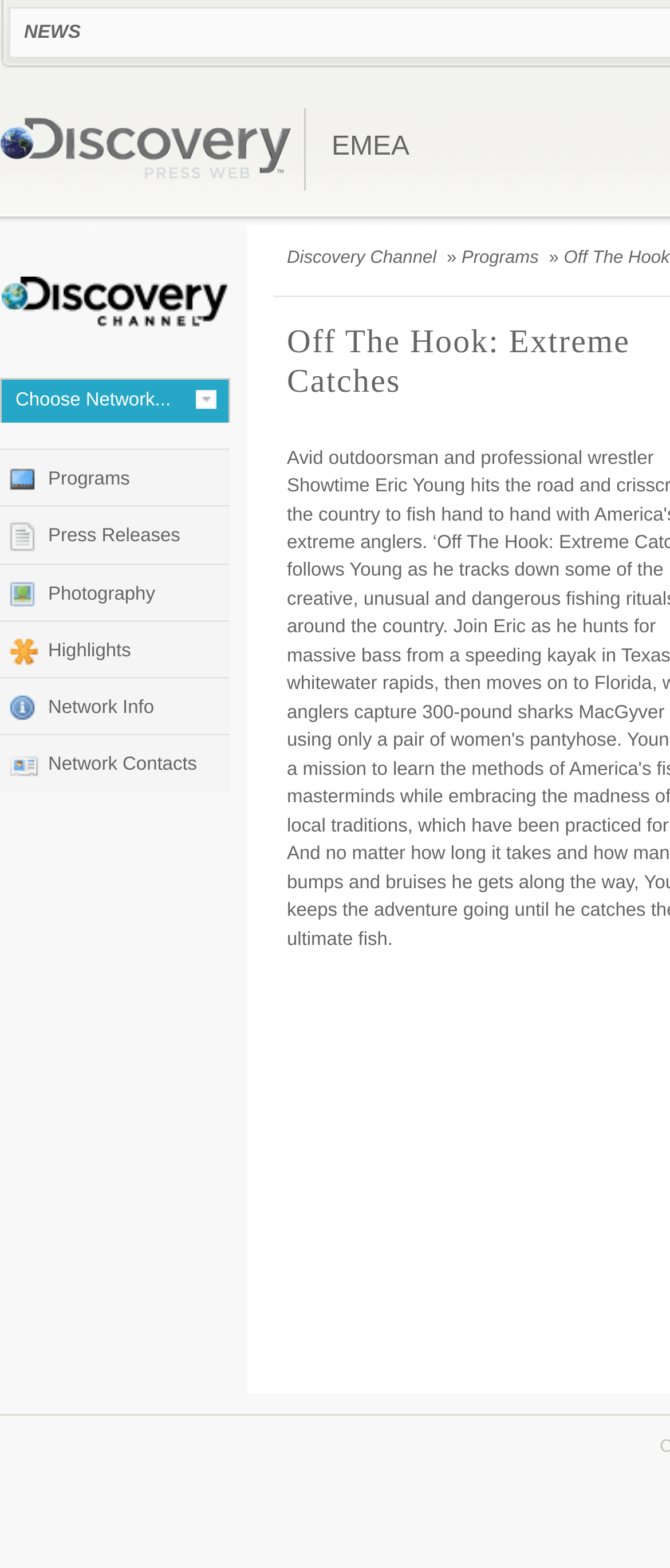Identify and provide the bounding box for the element described by: "Programs".

[0.0, 0.286, 0.344, 0.322]